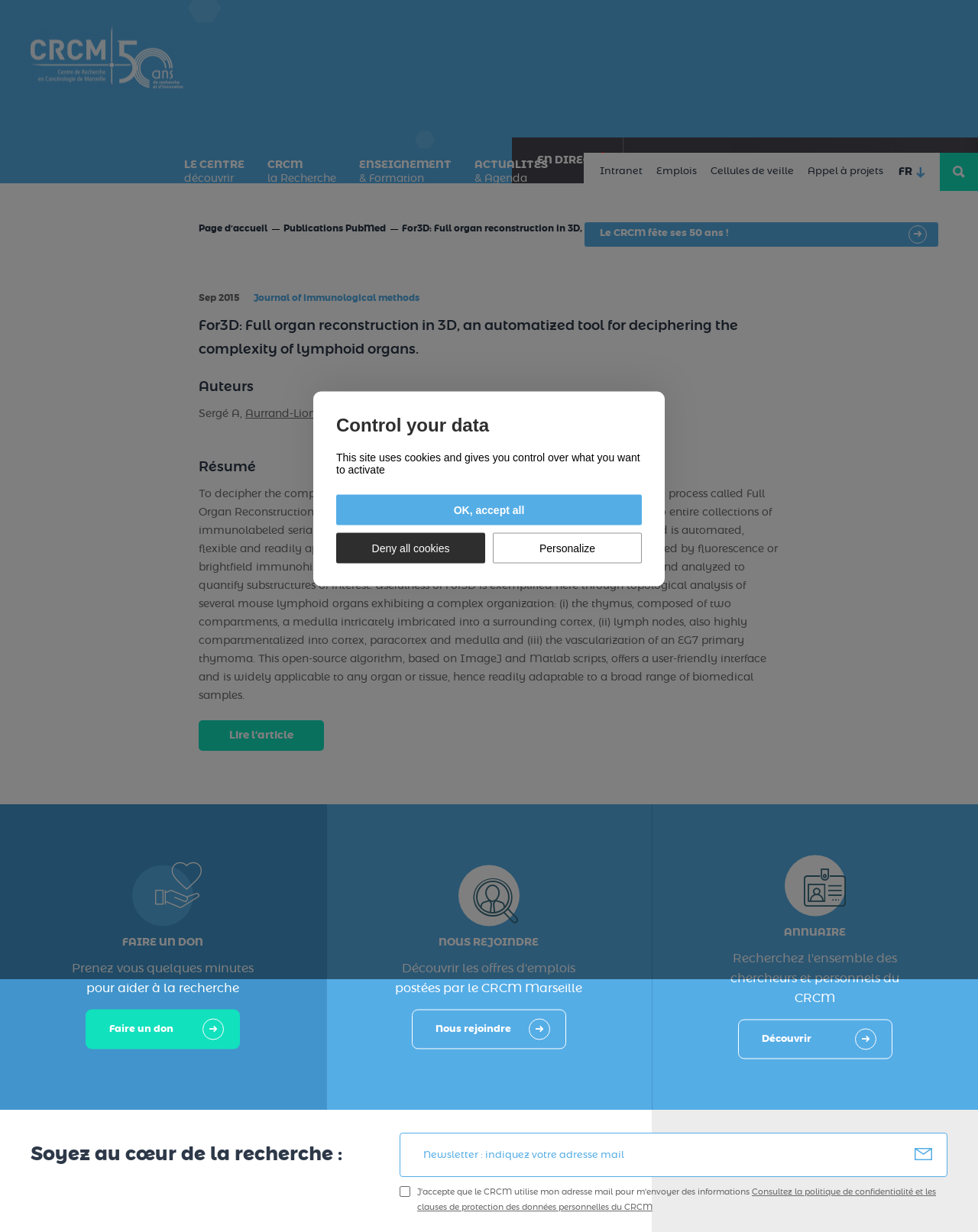What is the language of the website?
From the image, respond with a single word or phrase.

FR